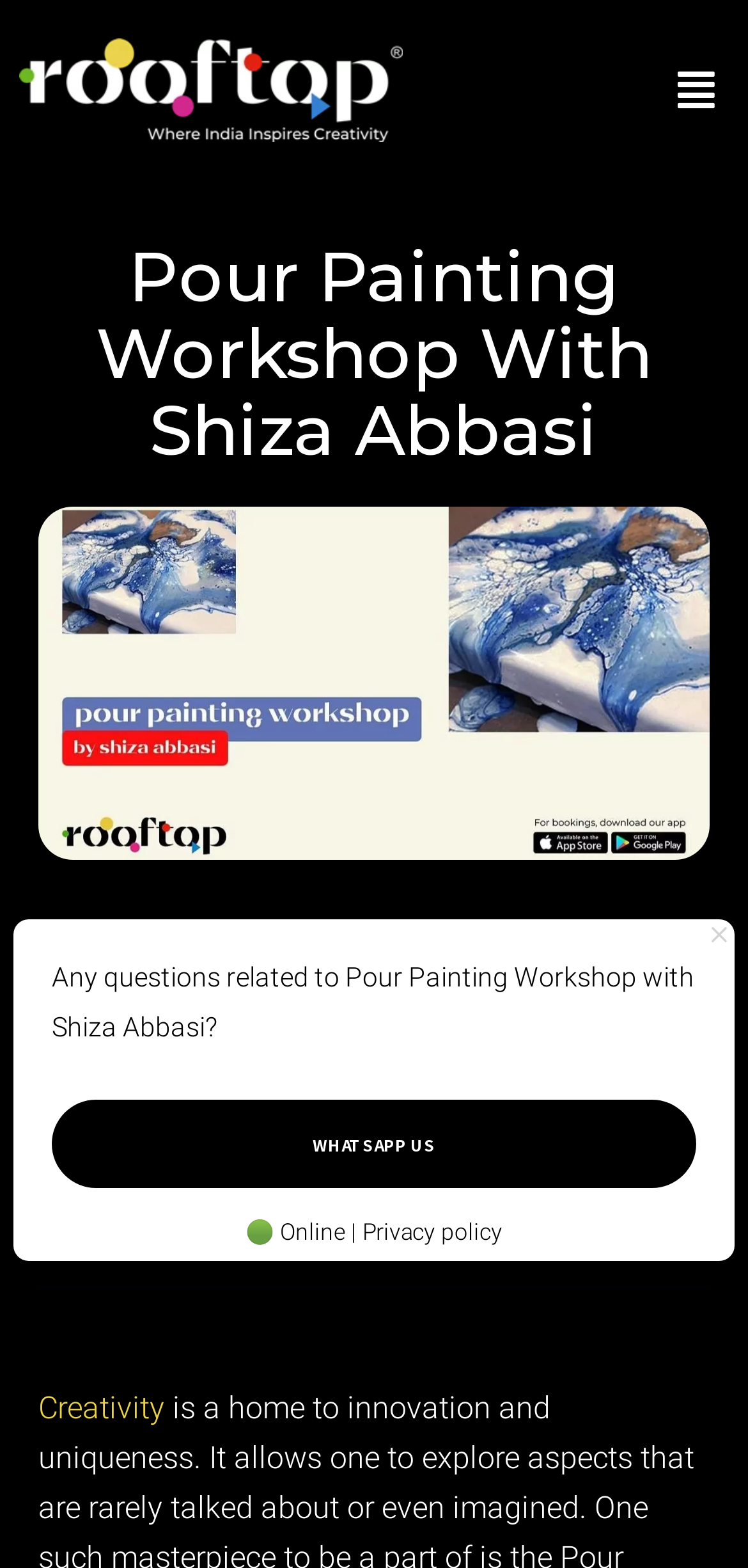What is the name of the workshop?
Please give a detailed and elaborate explanation in response to the question.

I found the answer by looking at the heading element 'Pour Painting Workshop With Shiza Abbasi' which is a prominent element on the webpage, indicating that it is the title of the workshop.